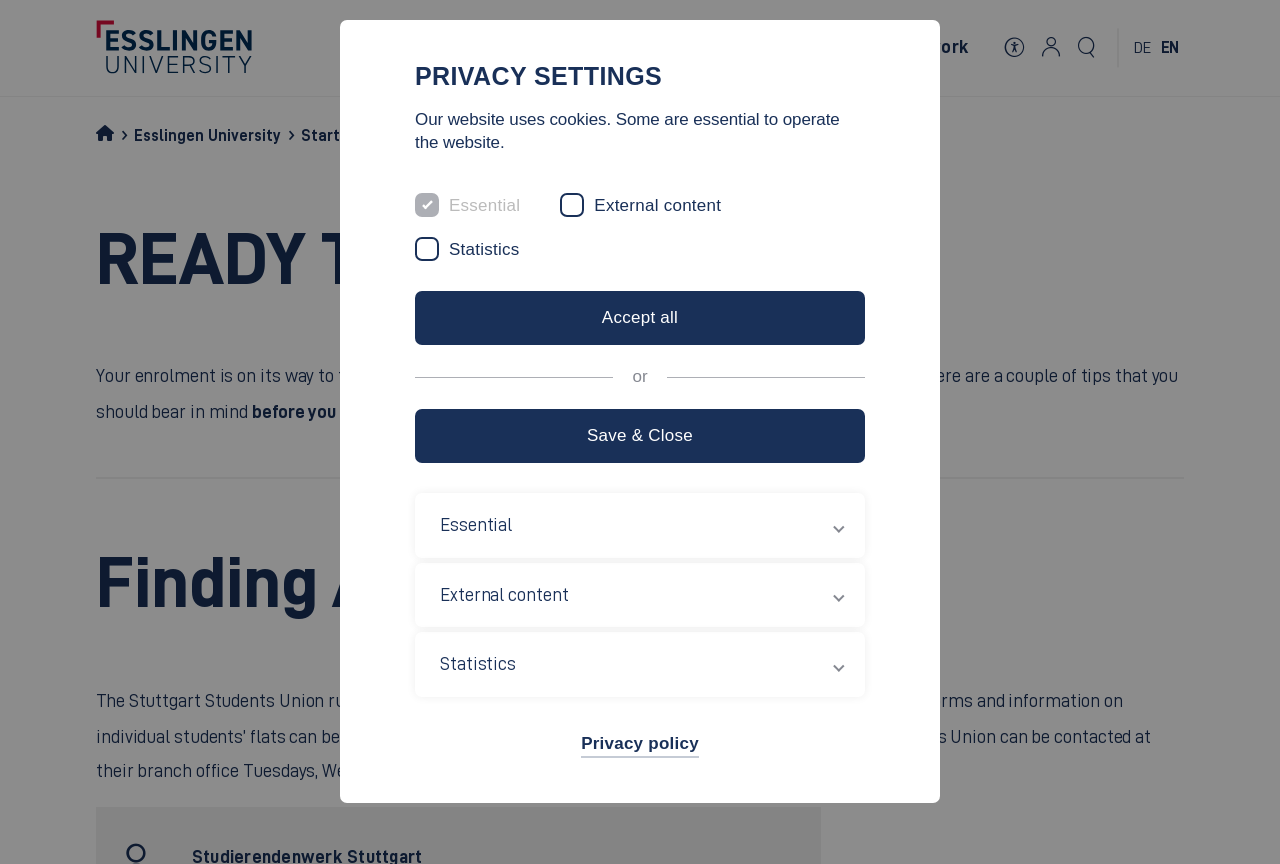Find the primary header on the webpage and provide its text.

READY TO GET STARTED